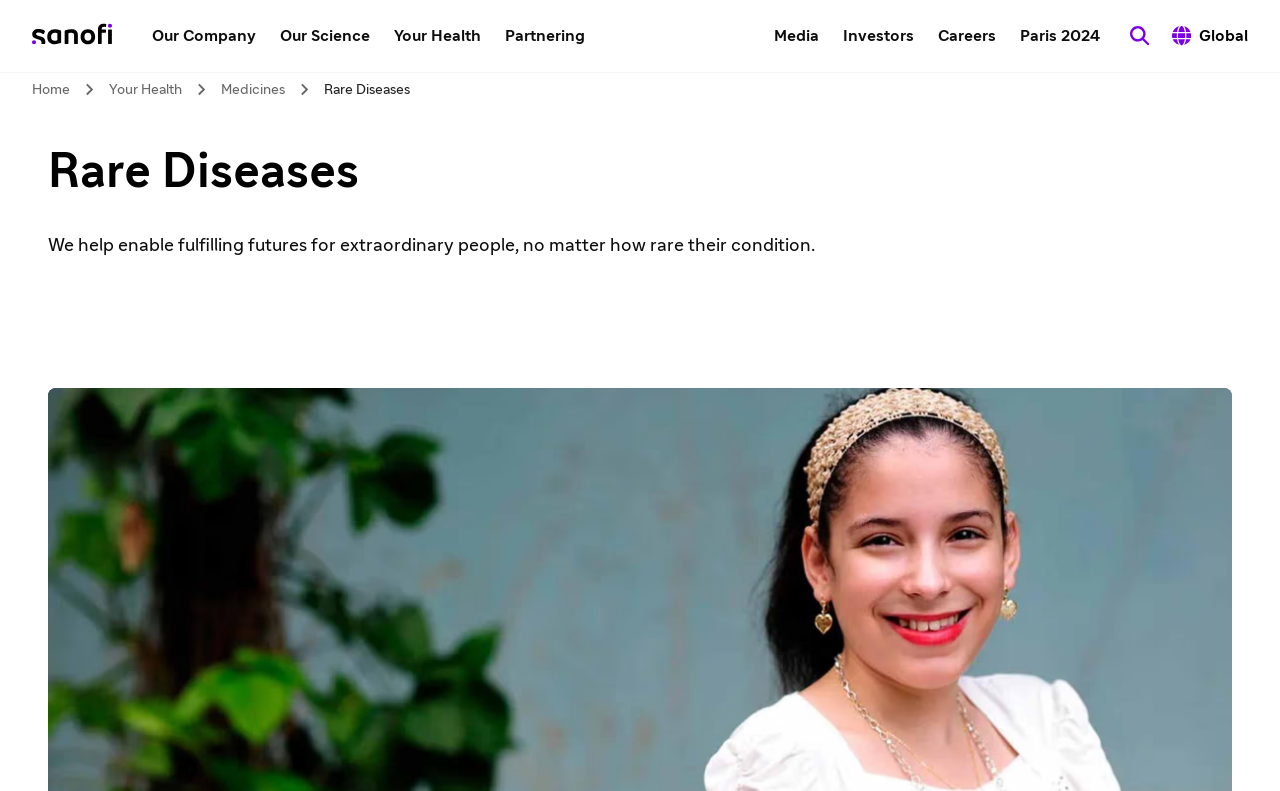Using the information in the image, could you please answer the following question in detail:
How many links are in the top navigation menu?

I counted the number of links in the top navigation menu, which are 'Our Company', 'Our Science', 'Your Health', 'Partnering', 'Media', 'Investors', 'Careers', and 'Paris 2024', totaling 8 links.